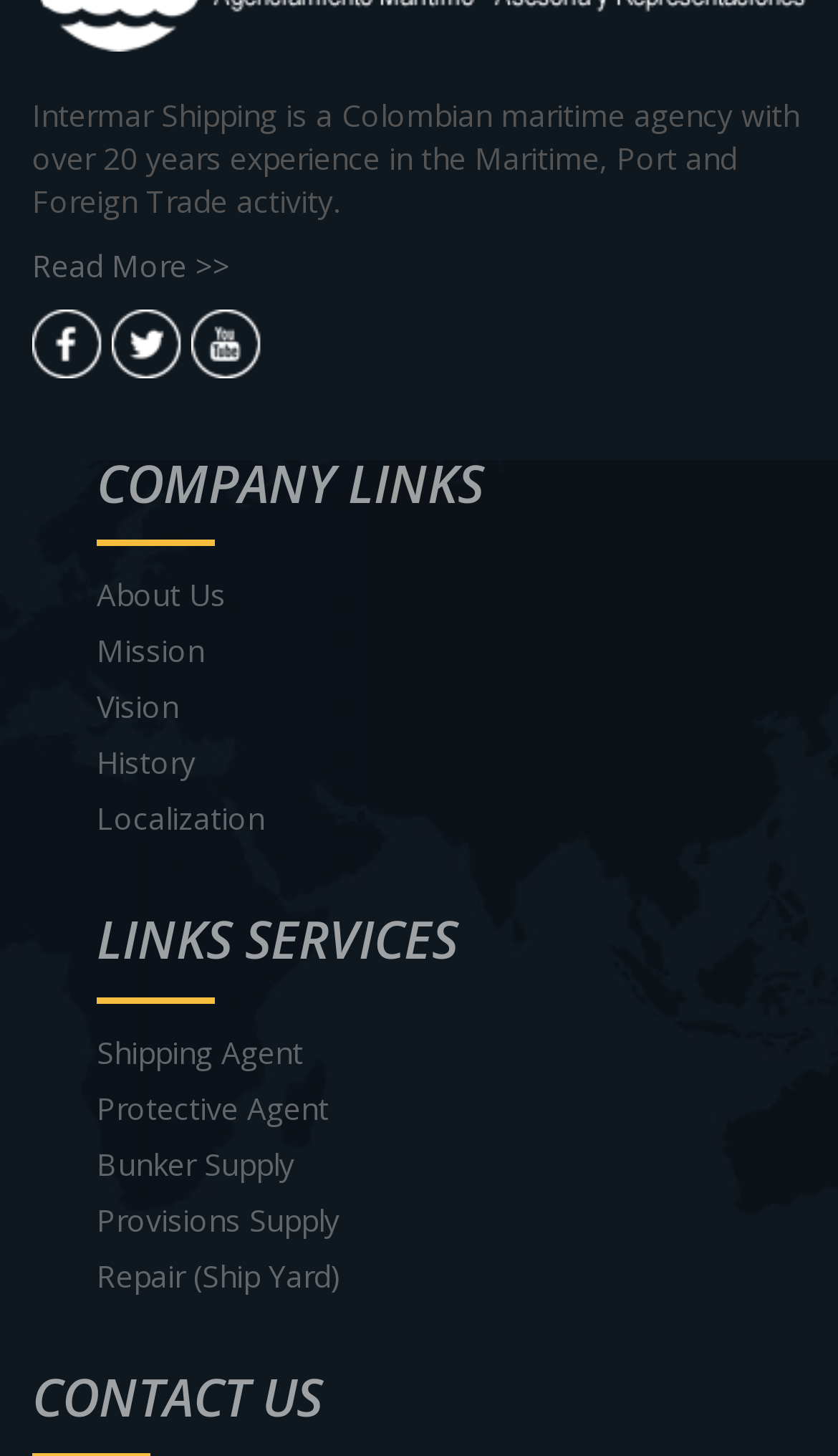Pinpoint the bounding box coordinates of the clickable area needed to execute the instruction: "View the company's history". The coordinates should be specified as four float numbers between 0 and 1, i.e., [left, top, right, bottom].

[0.115, 0.51, 0.233, 0.538]